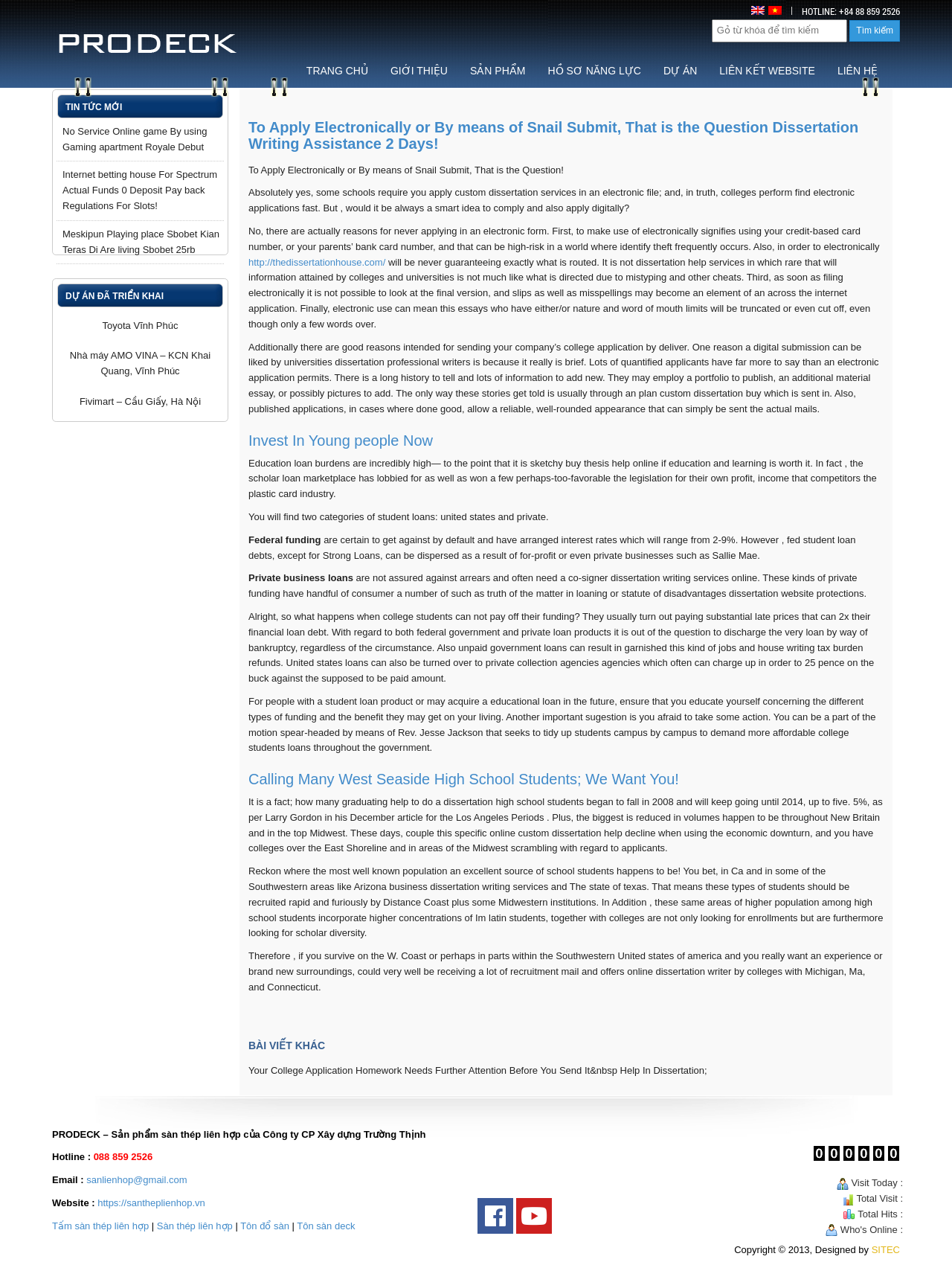What is the website URL?
Please answer using one word or phrase, based on the screenshot.

https://santheplienhop.vn